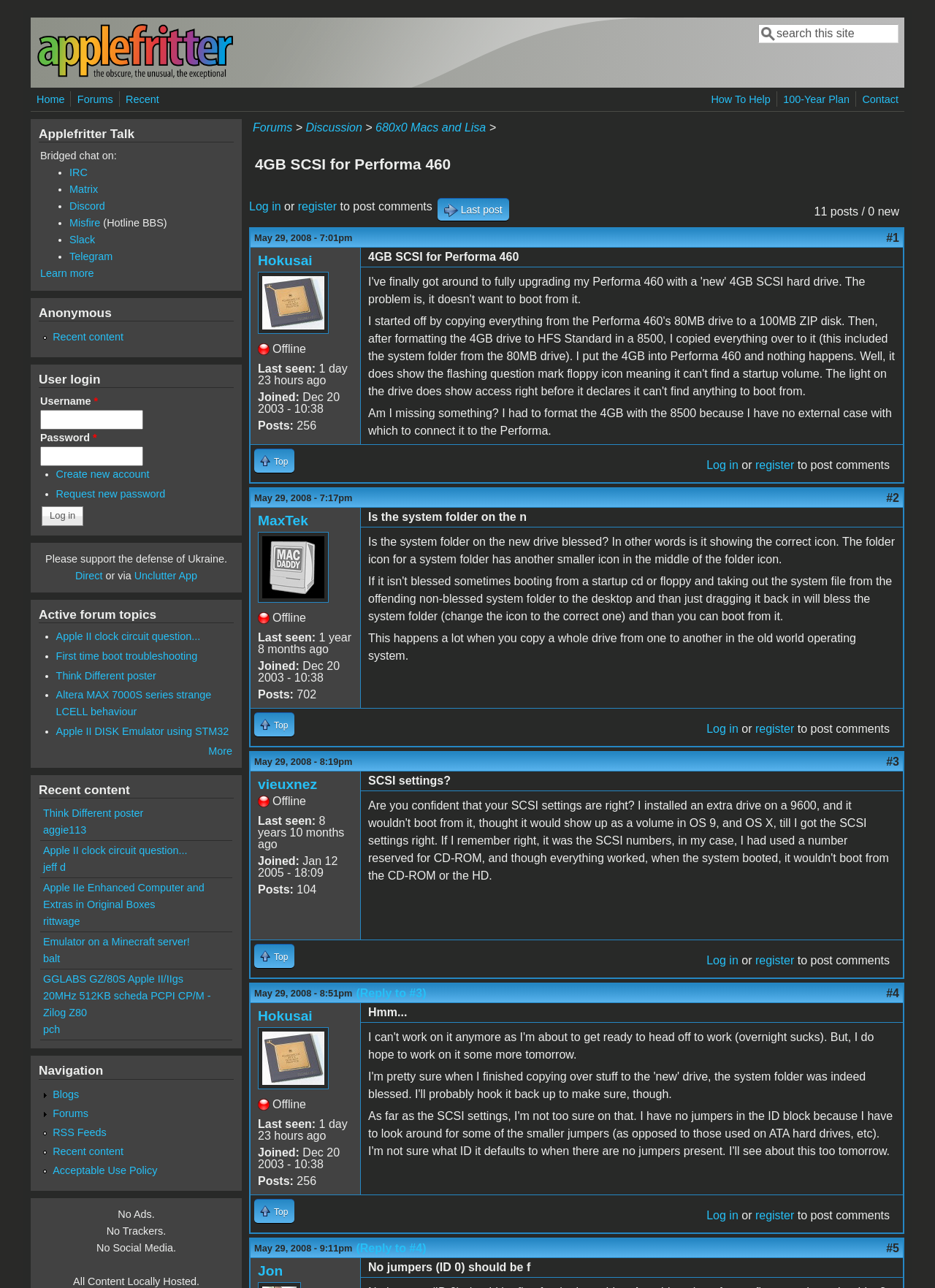Determine the bounding box coordinates of the region to click in order to accomplish the following instruction: "View A rational roadmap for SARS-CoV-2/COVID-19 pharmacotherapeutic research and development. IUPHAR review “XXX”.". Provide the coordinates as four float numbers between 0 and 1, specifically [left, top, right, bottom].

None